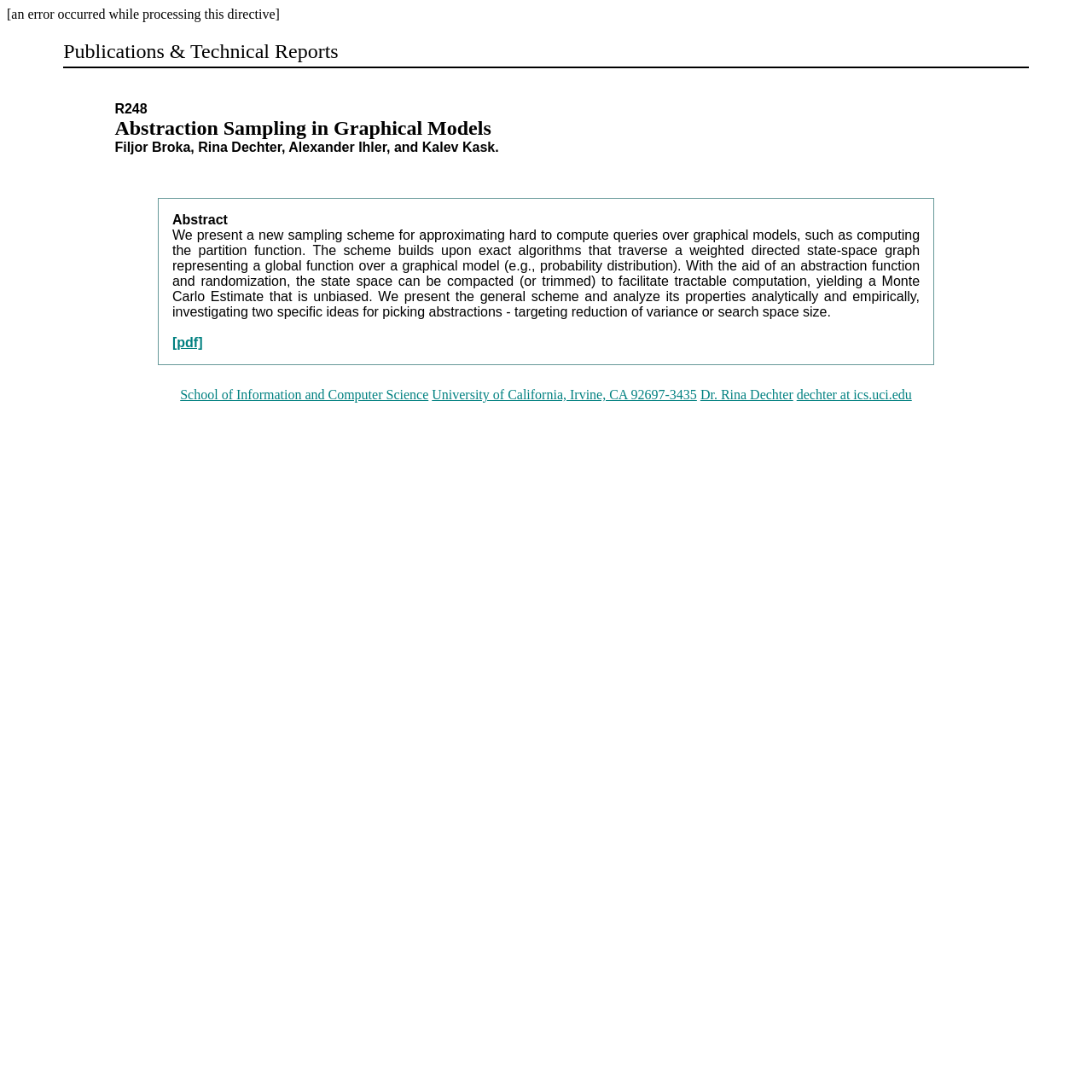Determine the bounding box for the UI element as described: "[pdf]". The coordinates should be represented as four float numbers between 0 and 1, formatted as [left, top, right, bottom].

[0.158, 0.307, 0.186, 0.32]